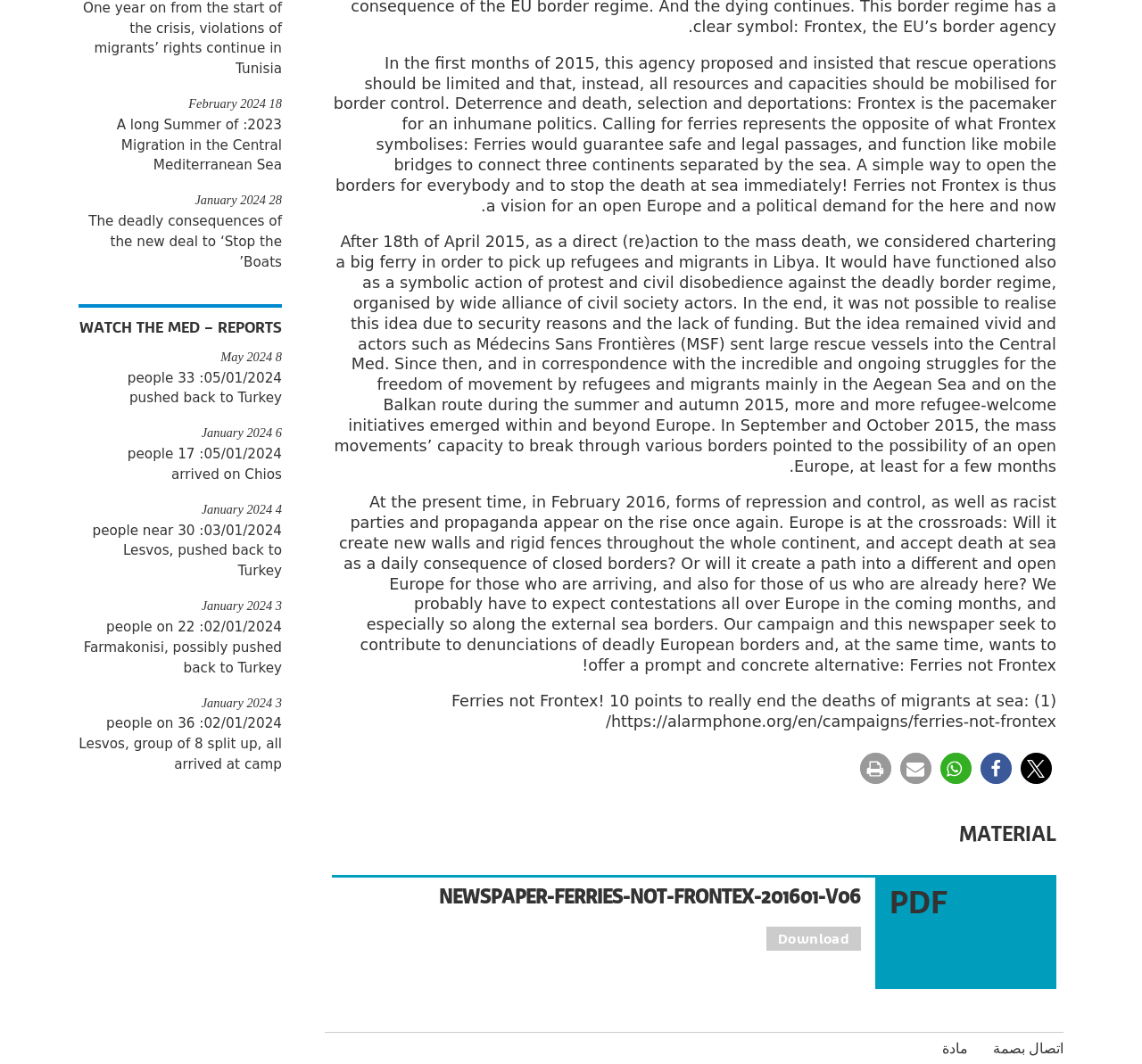Identify the bounding box for the UI element that is described as follows: "aria-label="print" title="print"".

[0.753, 0.707, 0.78, 0.737]